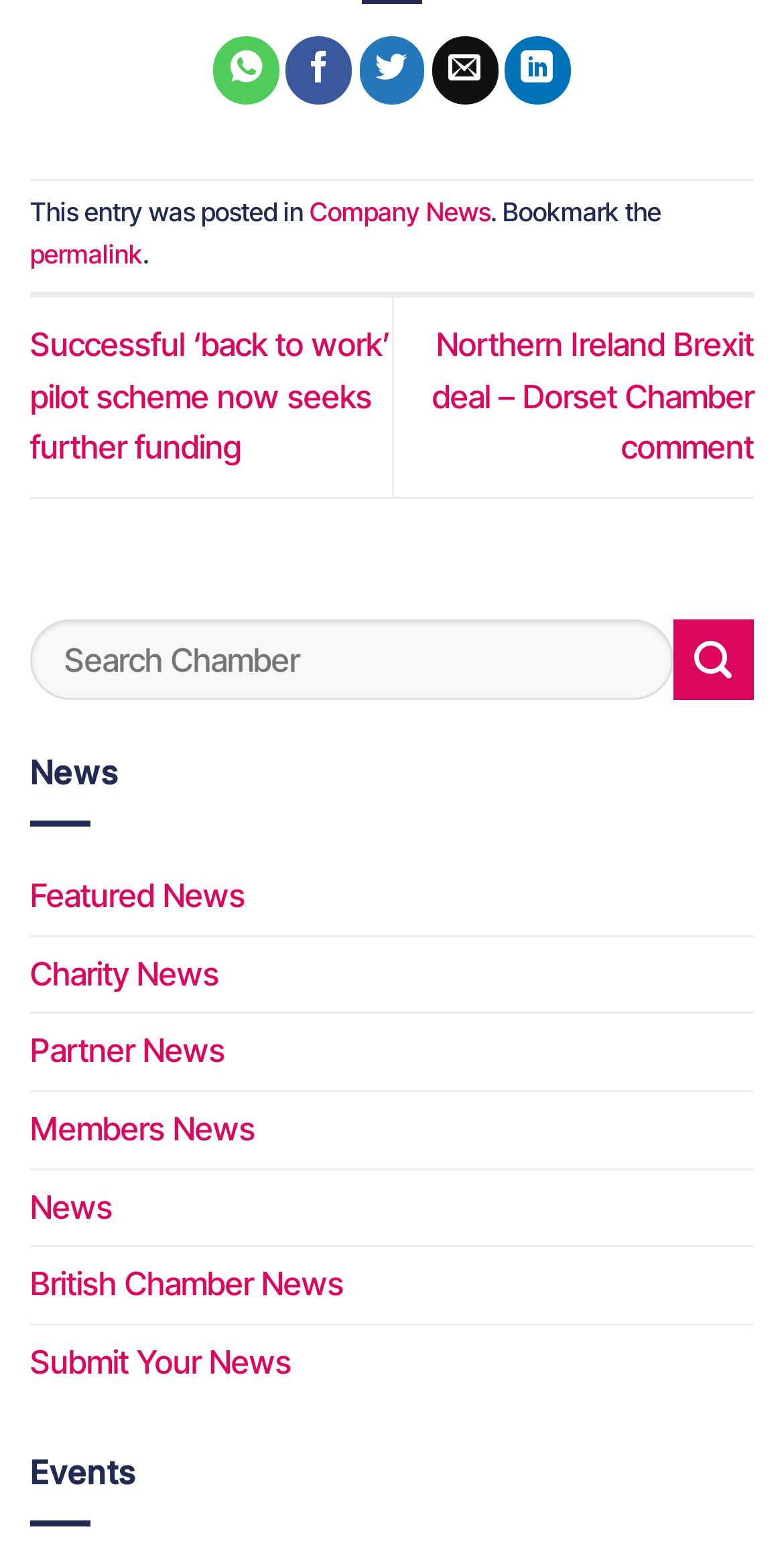What is the function of the search box?
Provide a comprehensive and detailed answer to the question.

The search box with the label 'Search Chamber' allows users to search for specific news articles or content within the Chamber's website.